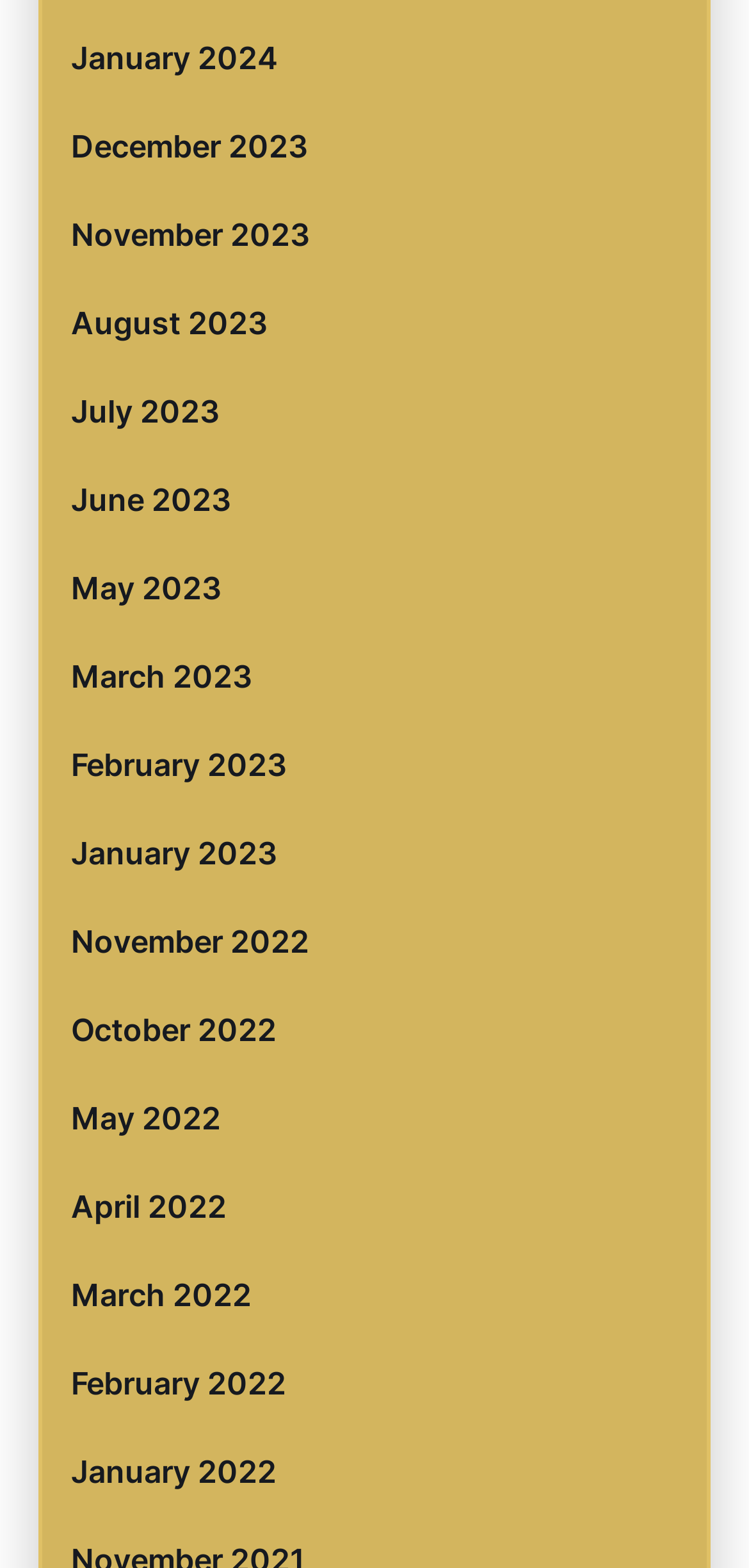Please respond to the question using a single word or phrase:
How many months are listed in 2023?

5